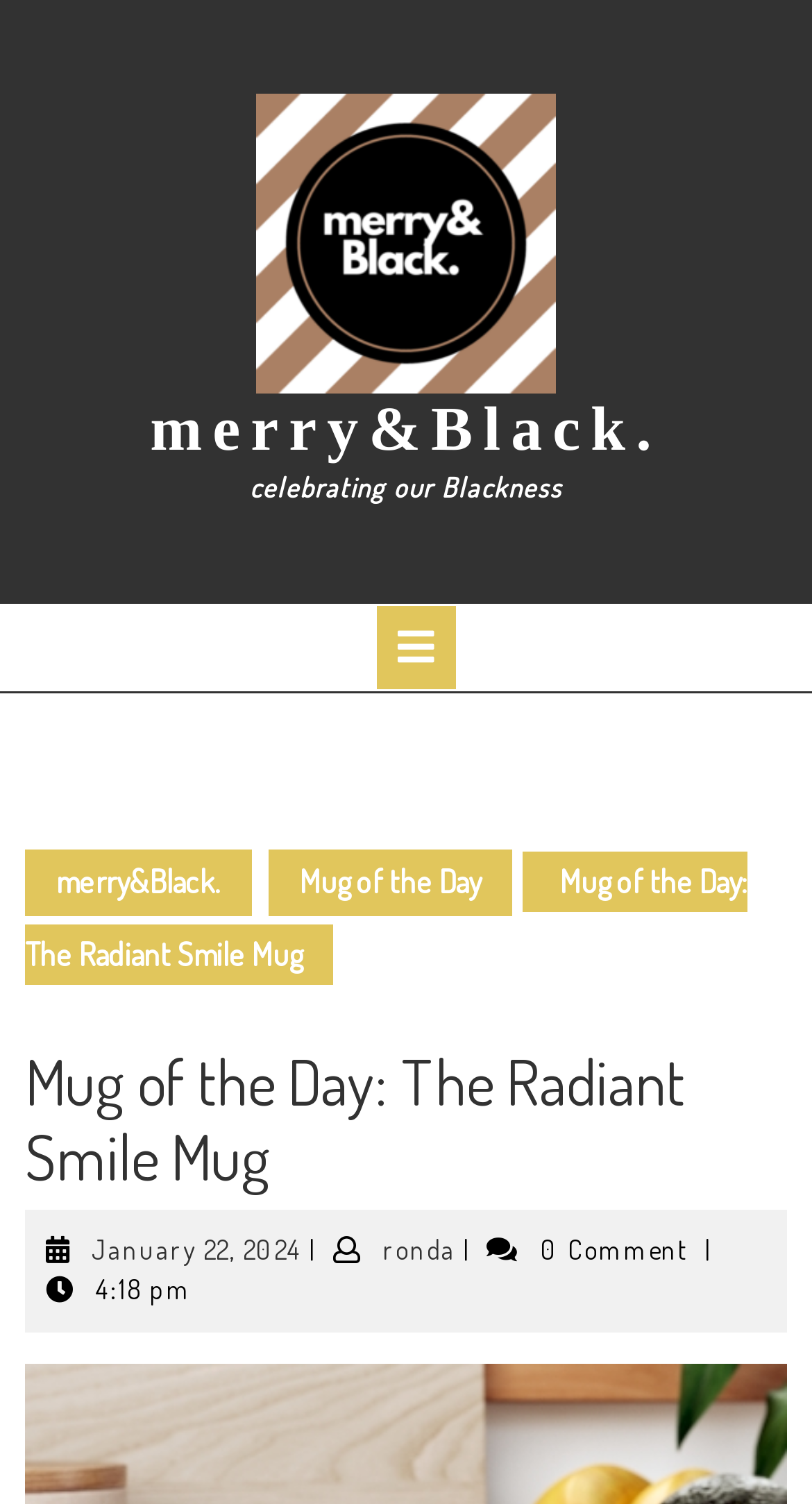Use a single word or phrase to answer the following:
What is the name of the featured mug?

The Radiant Smile Mug